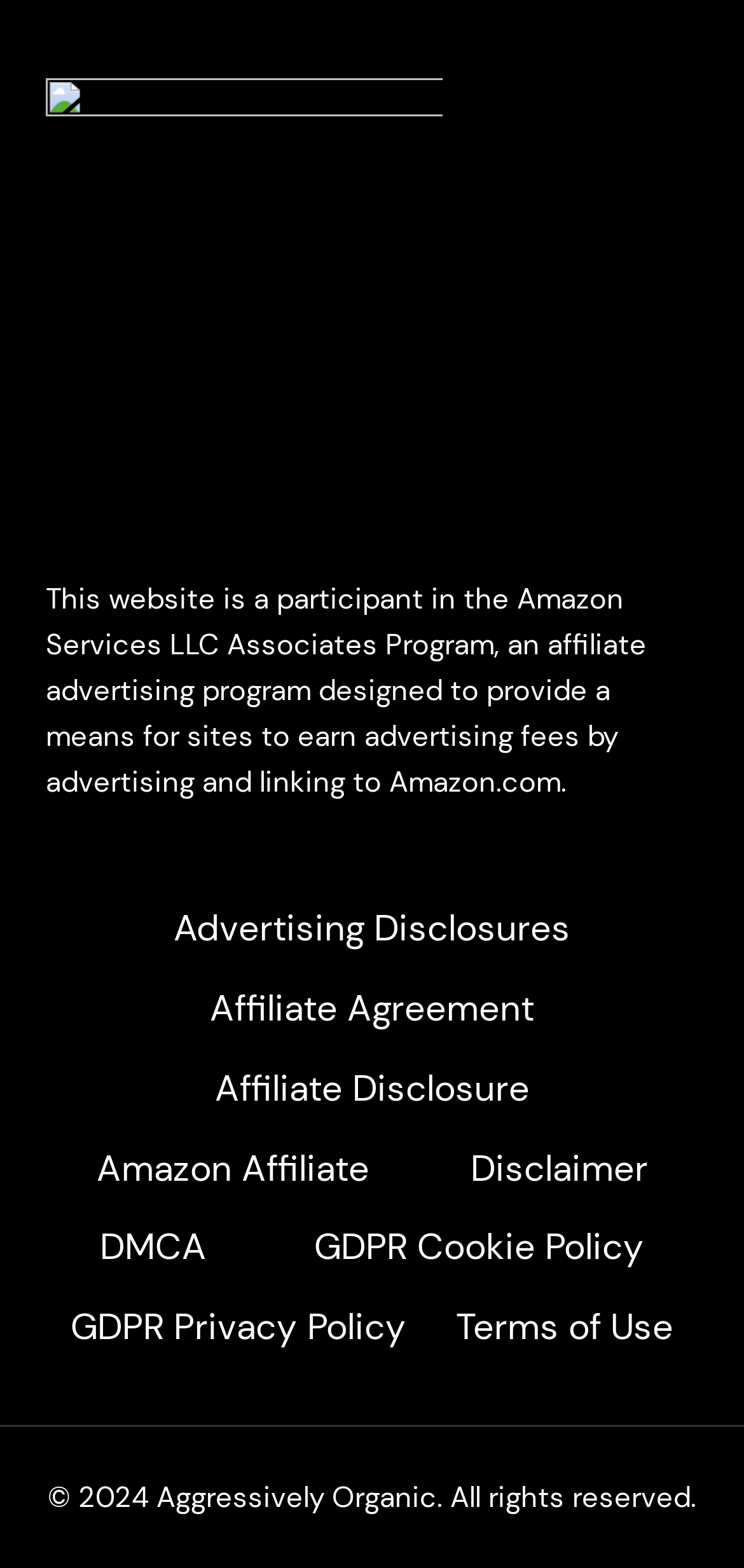What is the purpose of the affiliate program?
Provide a thorough and detailed answer to the question.

I found this information by reading the StaticText element with the text 'This website is a participant in the Amazon Services LLC Associates Program, an affiliate advertising program designed to provide a means for sites to earn advertising fees by advertising and linking to Amazon.com.'